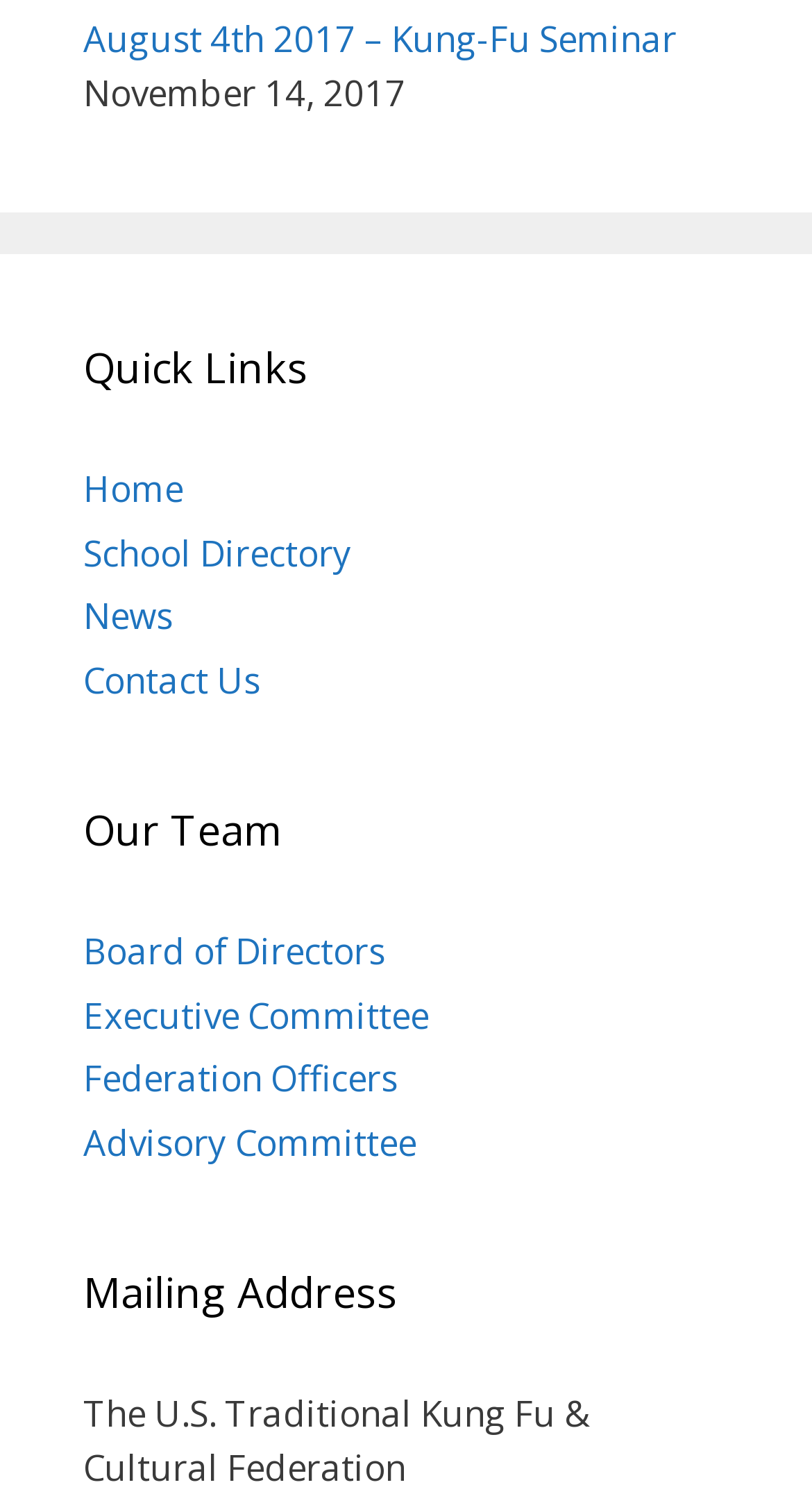Refer to the screenshot and answer the following question in detail:
What are the subcategories under Our Team?

The answer can be found in the link elements under the 'Our Team' heading, which lists the subcategories as Board of Directors, Executive Committee, Federation Officers, and Advisory Committee.